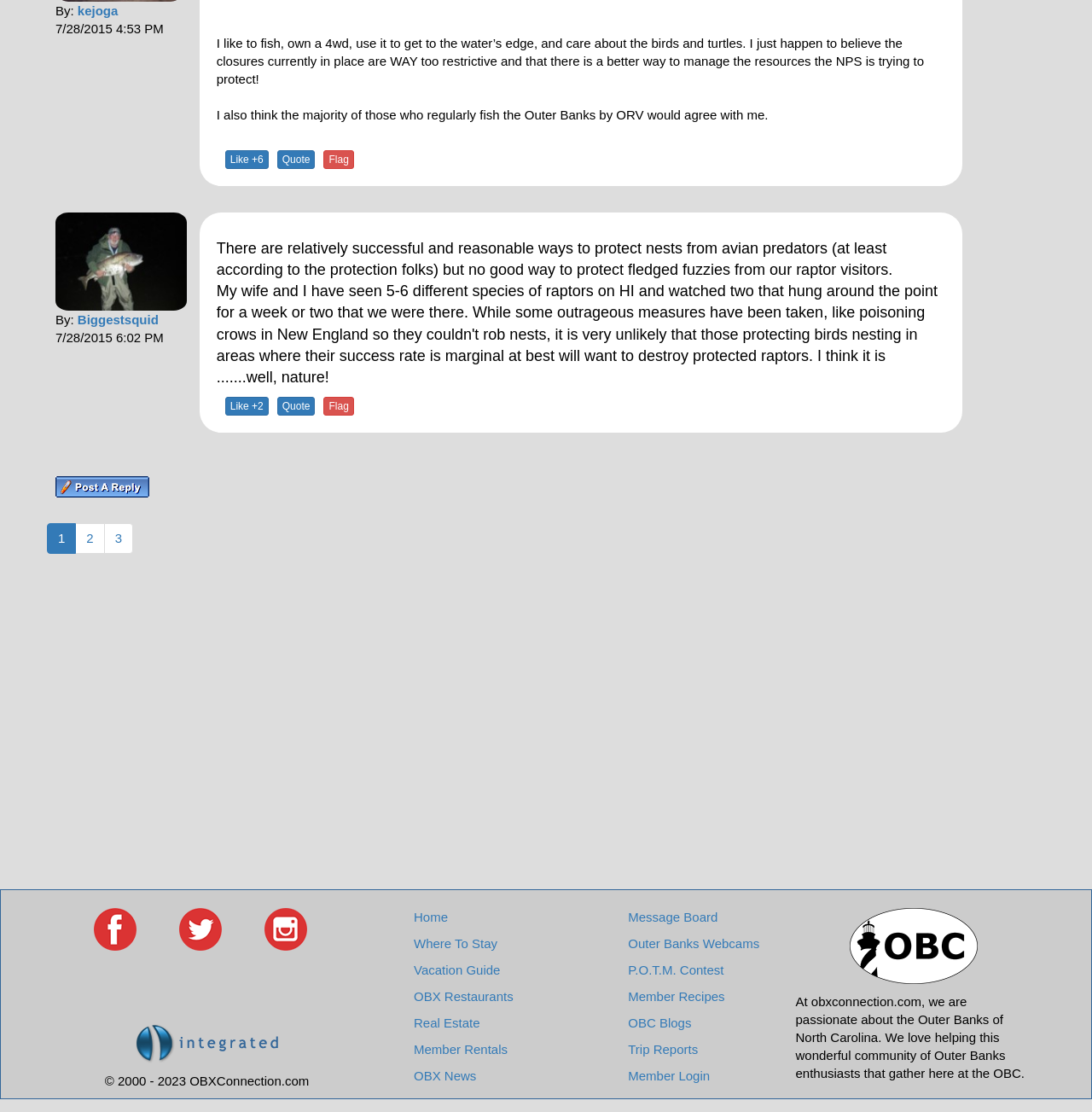Respond to the question below with a single word or phrase: What is the username of the first poster?

kejoga